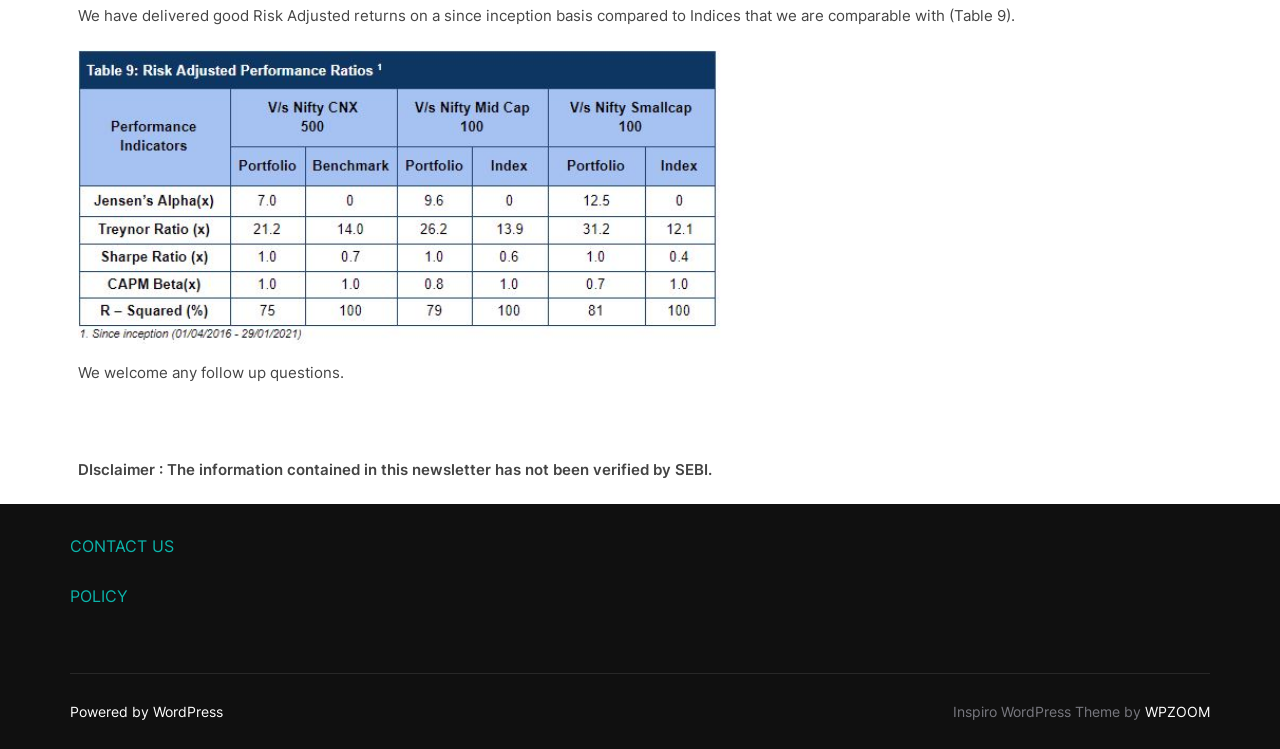Analyze the image and deliver a detailed answer to the question: What is the theme of the WordPress site?

The theme of the WordPress site is Inspiro, as mentioned in the StaticText element 'Inspiro WordPress Theme by' in the footer section of the webpage.